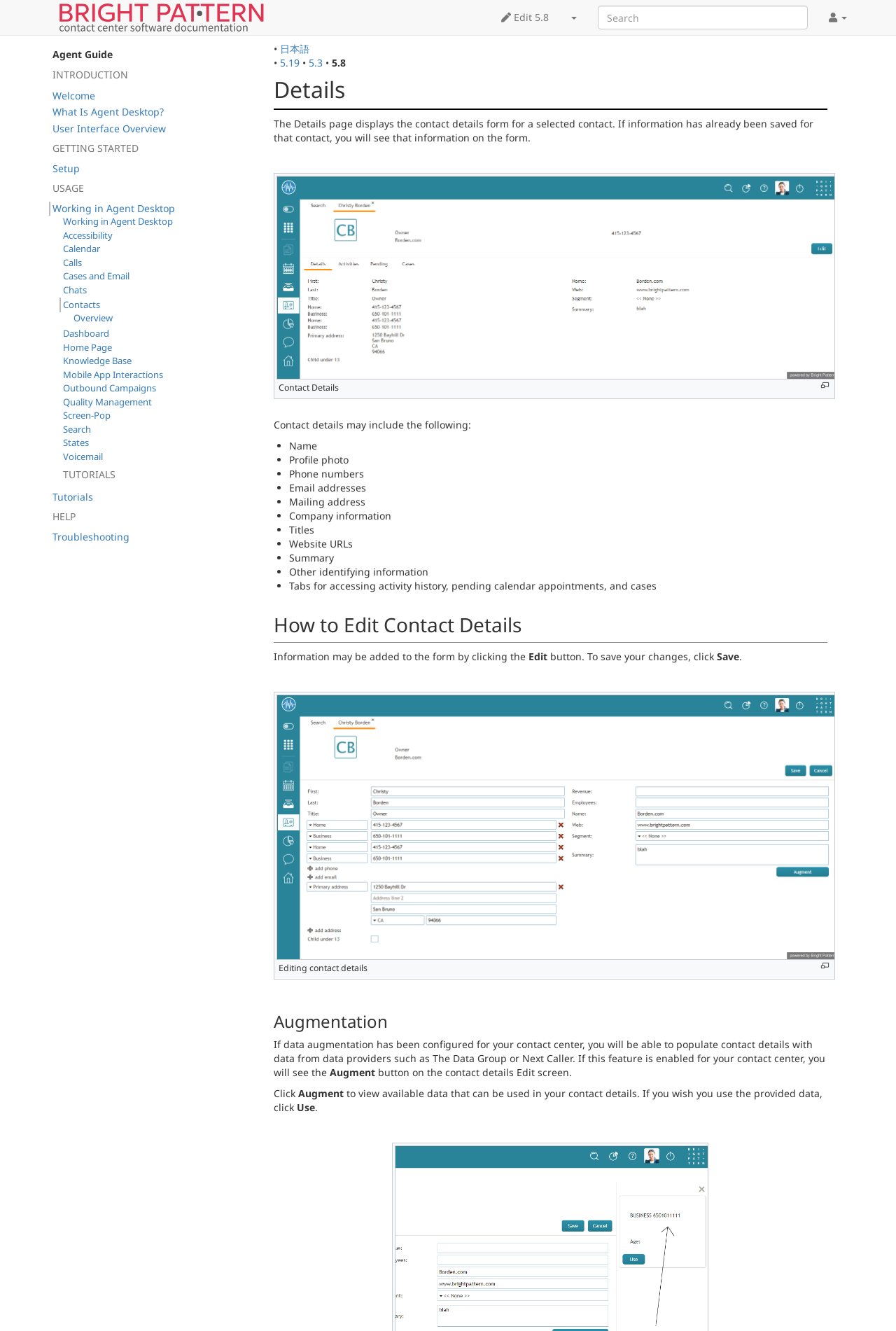Provide a one-word or one-phrase answer to the question:
What is the purpose of the Edit button?

Edit contact details